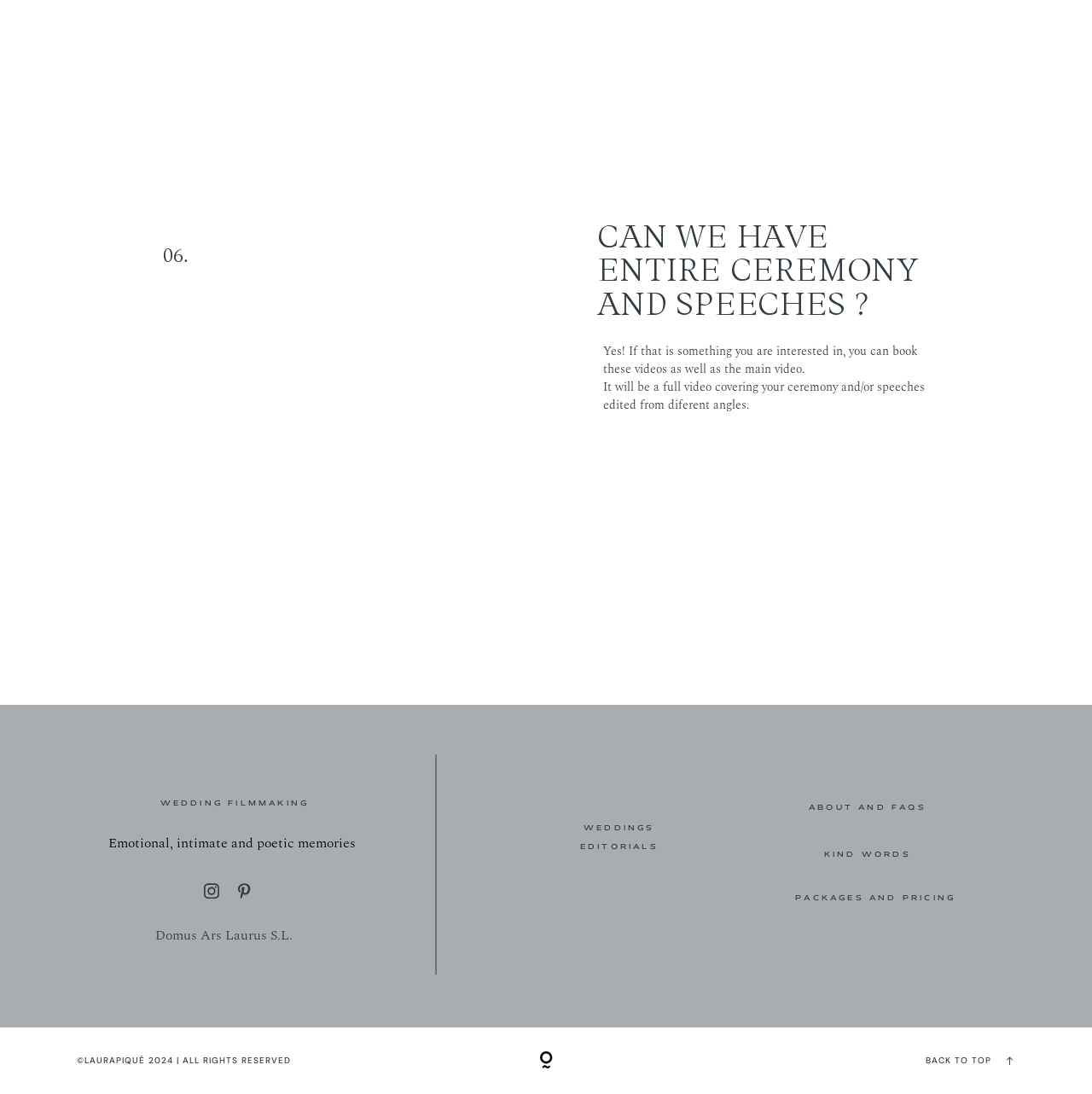Please answer the following question using a single word or phrase: 
What is the name of the wedding filmmaking company?

Masia Casa del Mar